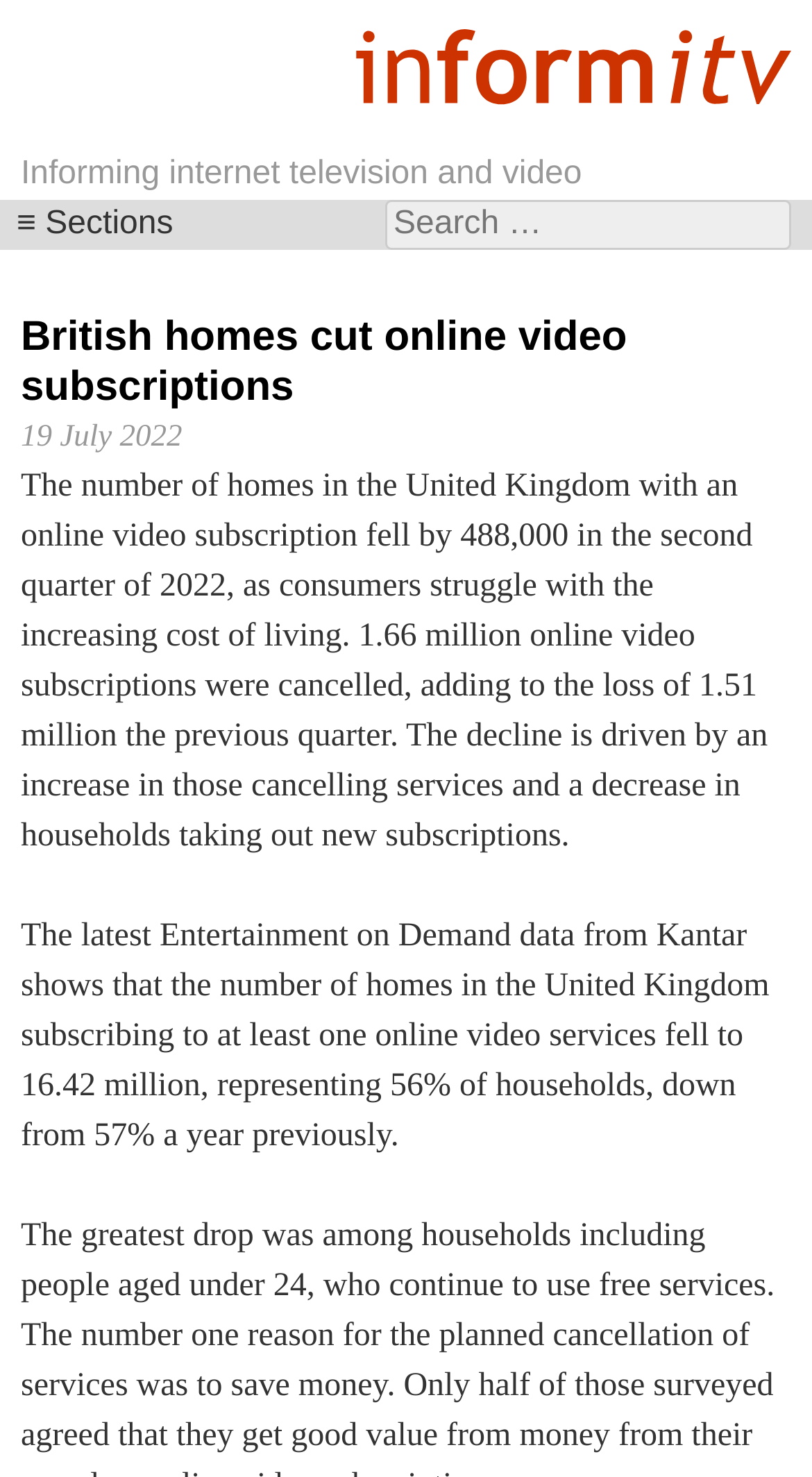How many online video subscriptions were cancelled in the second quarter of 2022?
Please respond to the question with as much detail as possible.

The number of cancelled subscriptions can be found in the paragraph that states '1.66 million online video subscriptions were cancelled, adding to the loss of 1.51 million the previous quarter.'